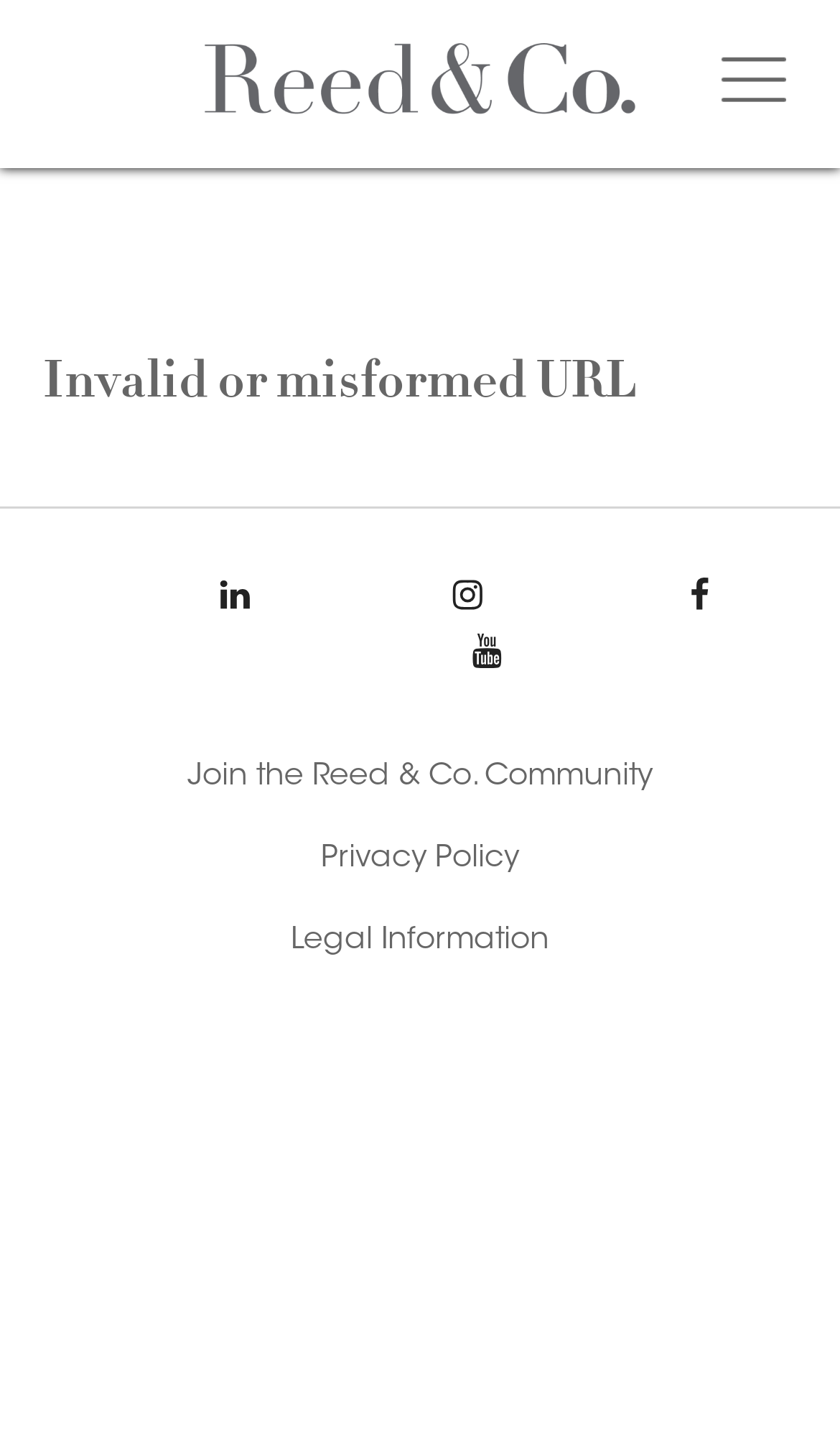What is the position of the main content section?
Provide a concise answer using a single word or phrase based on the image.

Middle